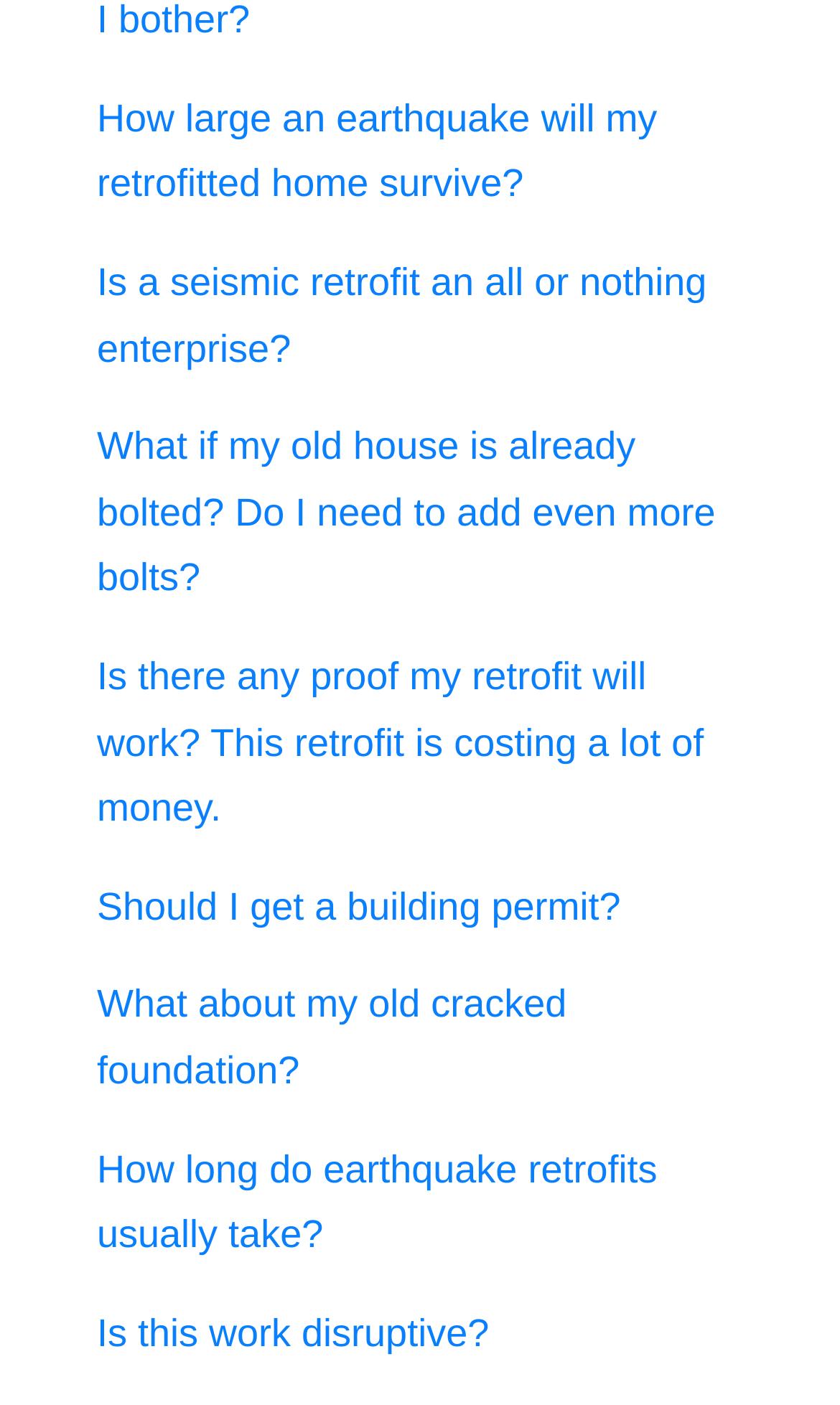Determine the bounding box coordinates for the element that should be clicked to follow this instruction: "Discover how long earthquake retrofits usually take". The coordinates should be given as four float numbers between 0 and 1, in the format [left, top, right, bottom].

[0.115, 0.816, 0.782, 0.894]